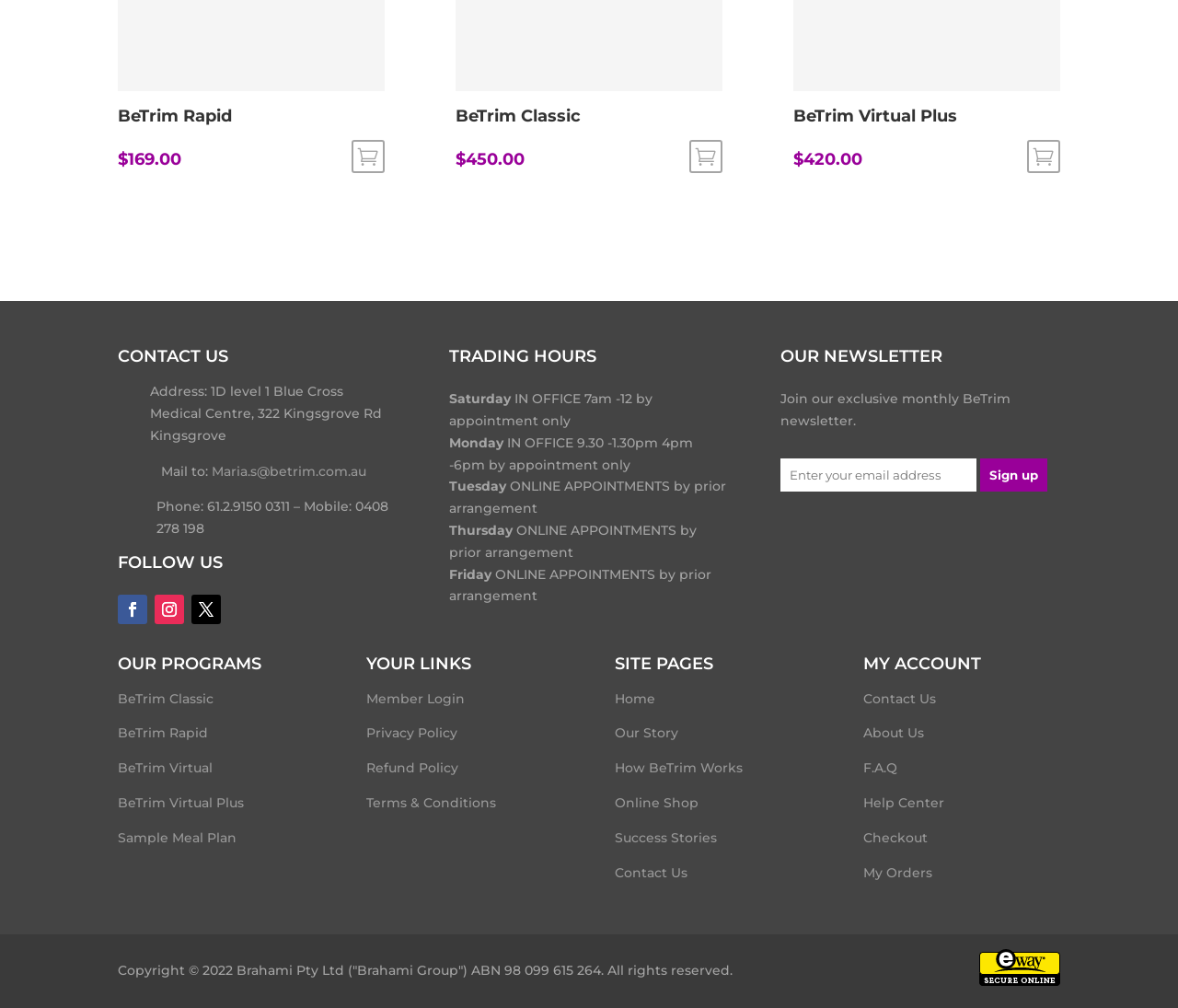Could you please study the image and provide a detailed answer to the question:
What is the purpose of the 'BeTrim Virtual Plus' program?

I couldn't find any specific information about the purpose of the 'BeTrim Virtual Plus' program on this webpage. It is listed as one of the options, but its purpose is not described.